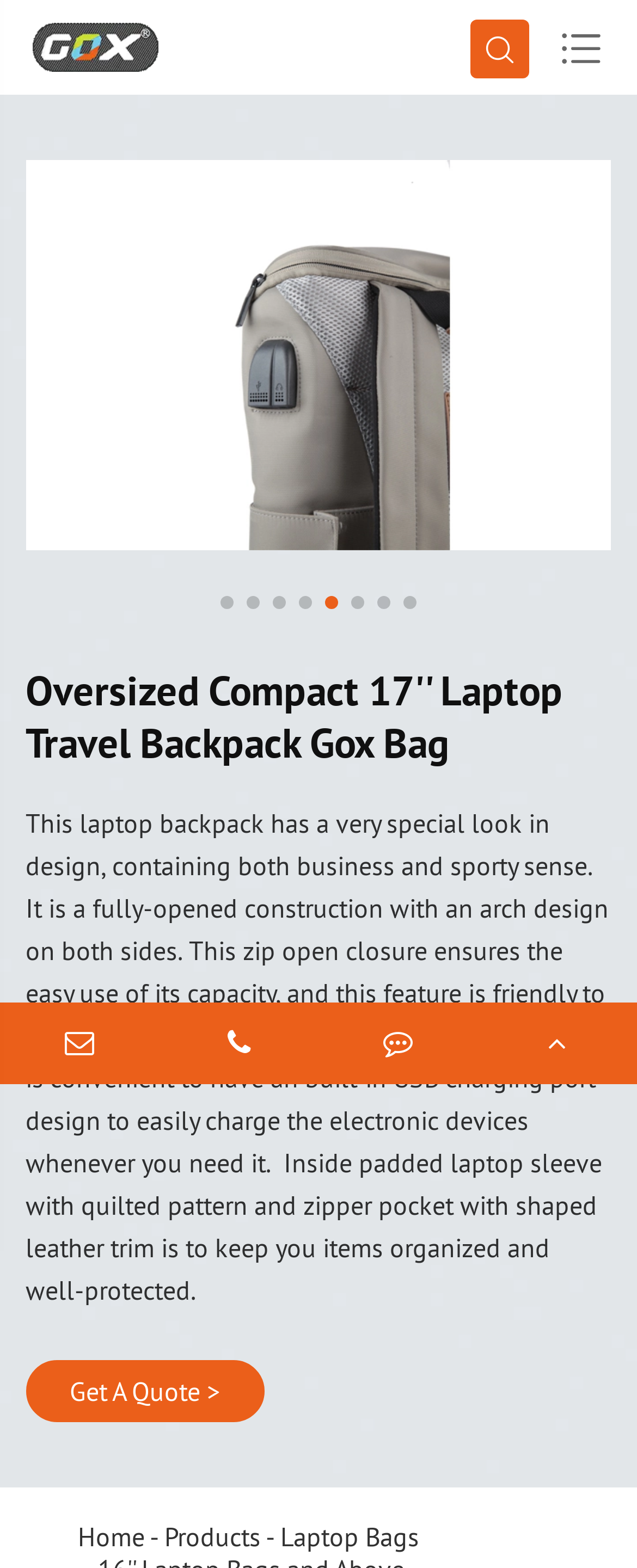Using the description "title="Feedback"", locate and provide the bounding box of the UI element.

[0.5, 0.639, 0.75, 0.691]